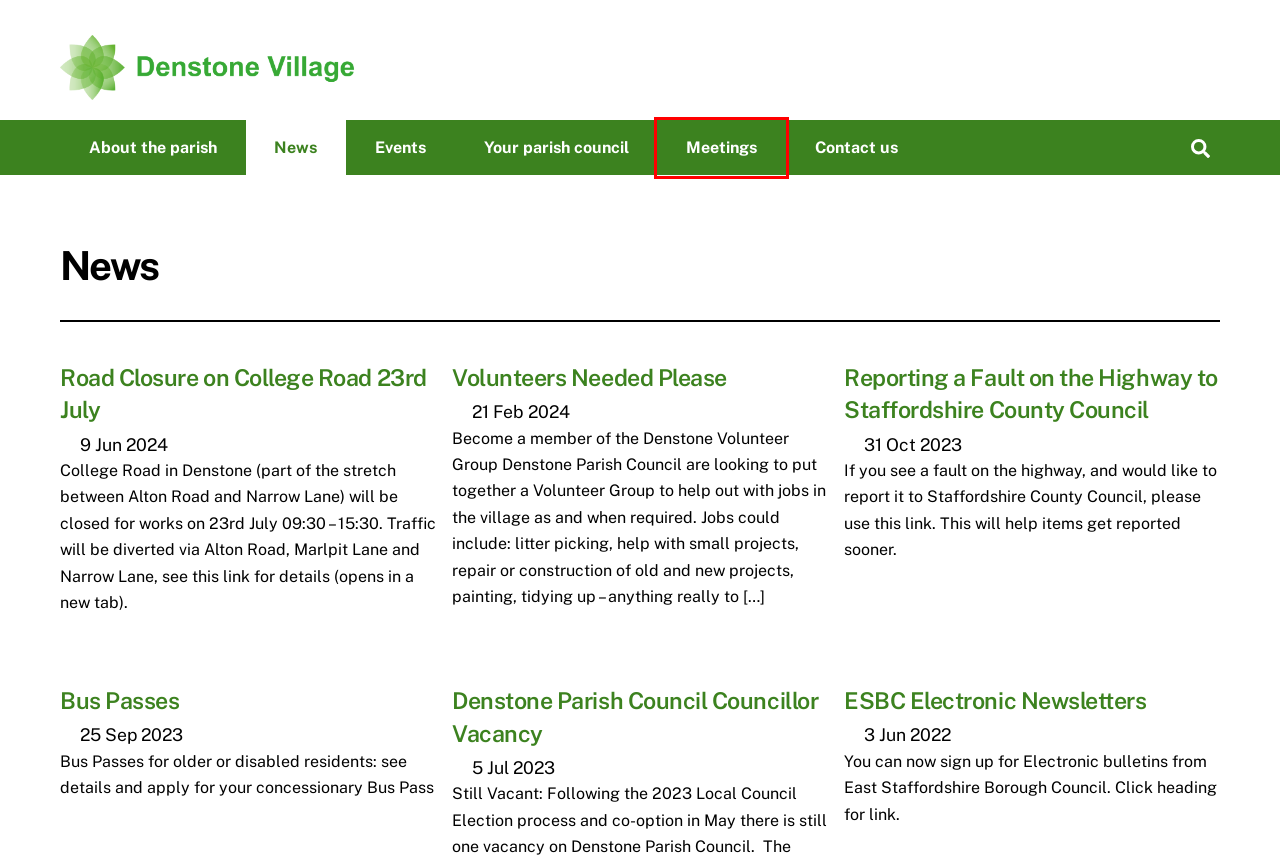Observe the screenshot of a webpage with a red bounding box highlighting an element. Choose the webpage description that accurately reflects the new page after the element within the bounding box is clicked. Here are the candidates:
A. Your parish council – Denstone Parish Council
B. Denstone Parish Council – Denstone Parish Council
C. Denstone Parish Council Councillor Vacancy – Denstone Parish Council
D. Contact us – Denstone Parish Council
E. About the parish – Denstone Parish Council
F. Events – Denstone Parish Council
G. Bus Passes – Denstone Parish Council
H. Meetings – Denstone Parish Council

H